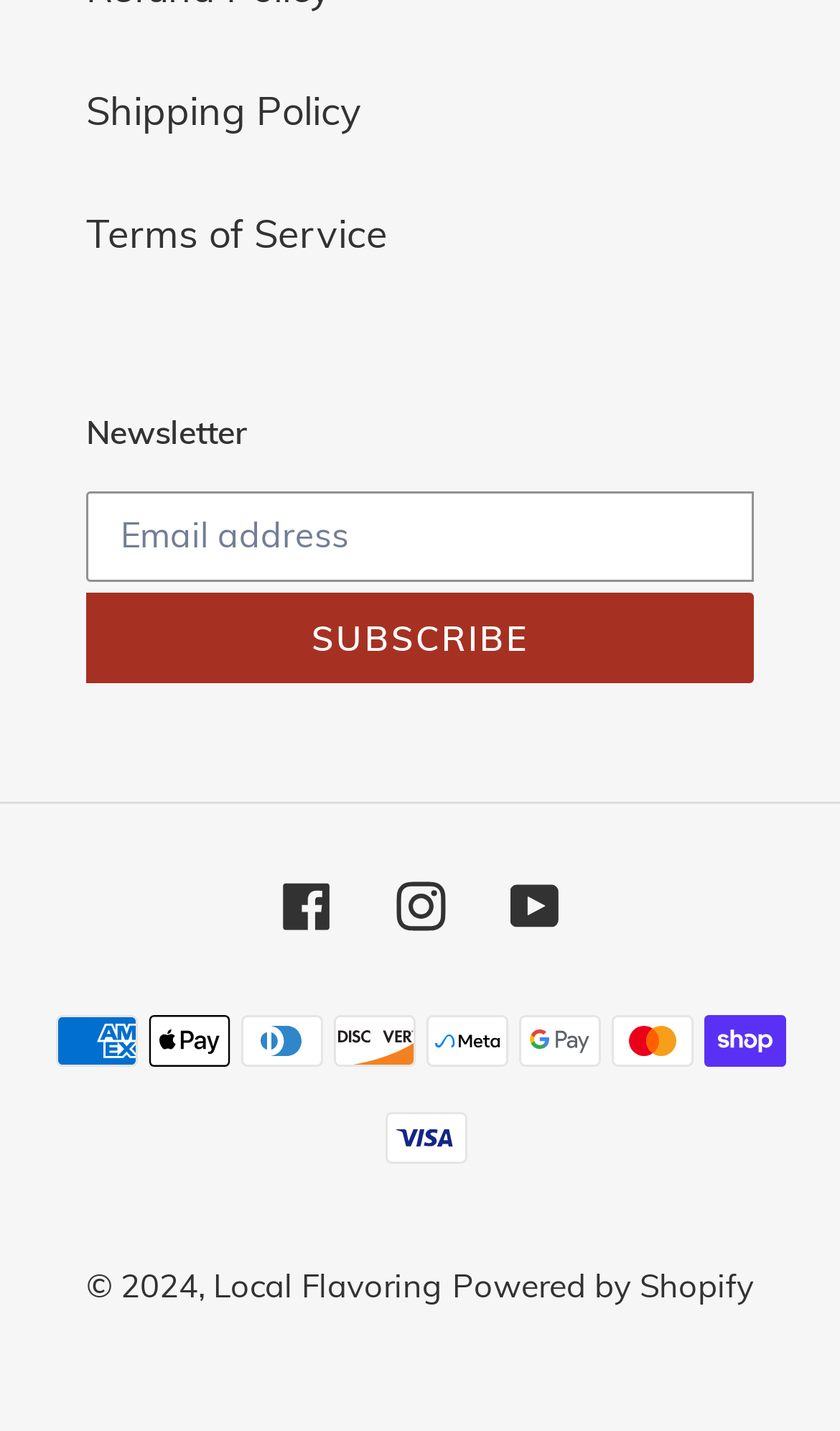Find the bounding box coordinates corresponding to the UI element with the description: "Powered by Shopify". The coordinates should be formatted as [left, top, right, bottom], with values as floats between 0 and 1.

[0.538, 0.884, 0.897, 0.912]